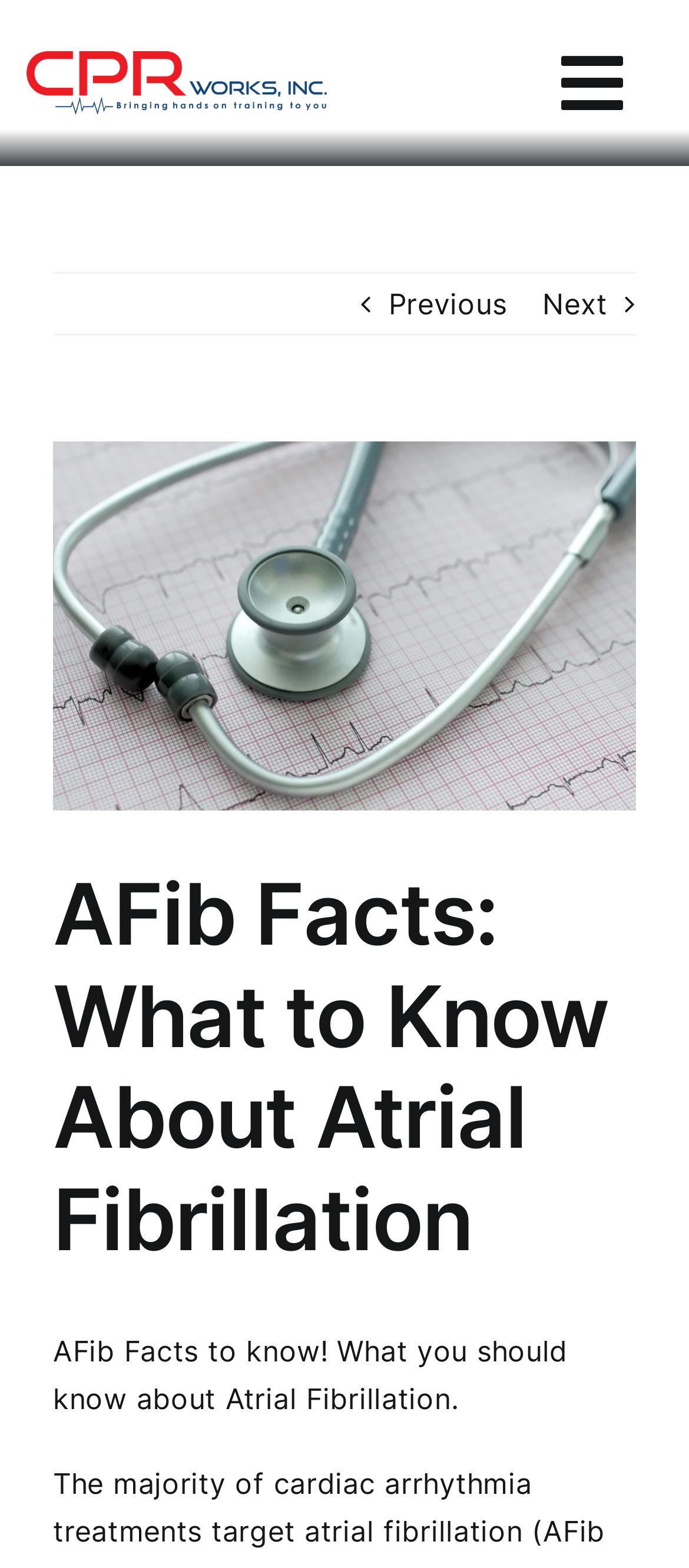Extract the heading text from the webpage.

AFib Facts: What to Know About Atrial Fibrillation